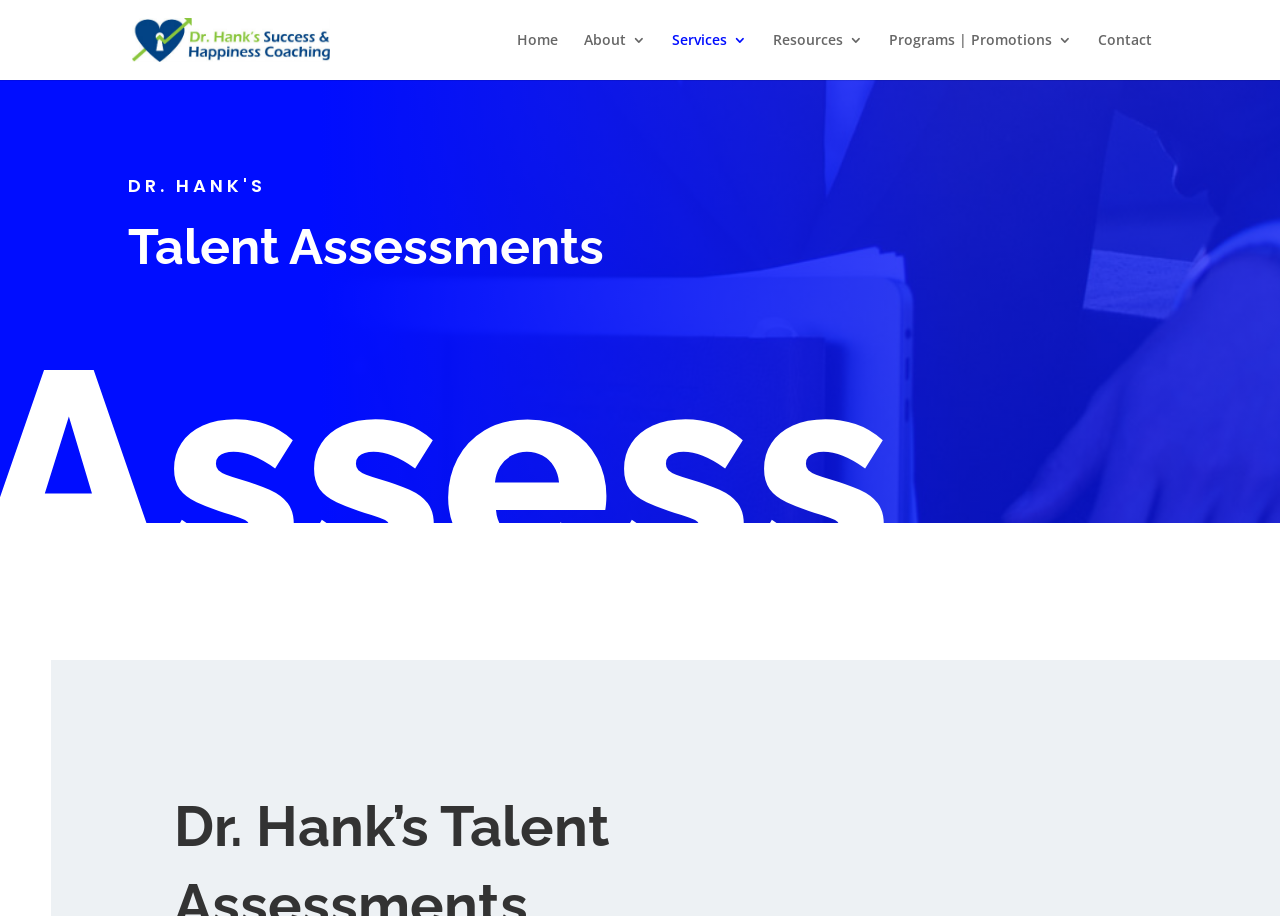Utilize the details in the image to give a detailed response to the question: What is the name of the person associated with this website?

Based on the link and image at the top of the webpage, it appears that Dr. Hank Seitz is the person associated with this website.